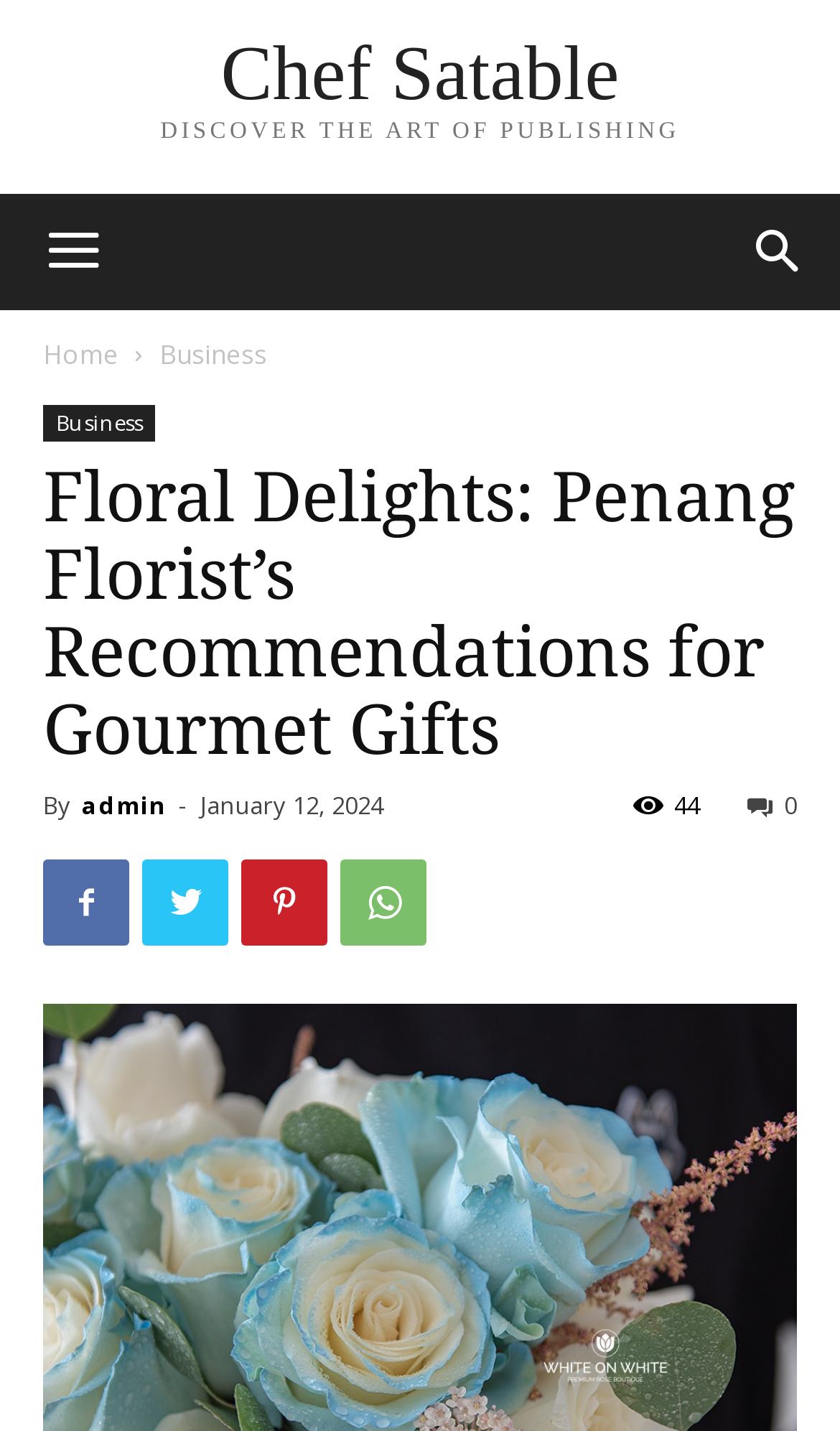Specify the bounding box coordinates of the element's area that should be clicked to execute the given instruction: "Visit Robotics Process Automation page". The coordinates should be four float numbers between 0 and 1, i.e., [left, top, right, bottom].

None